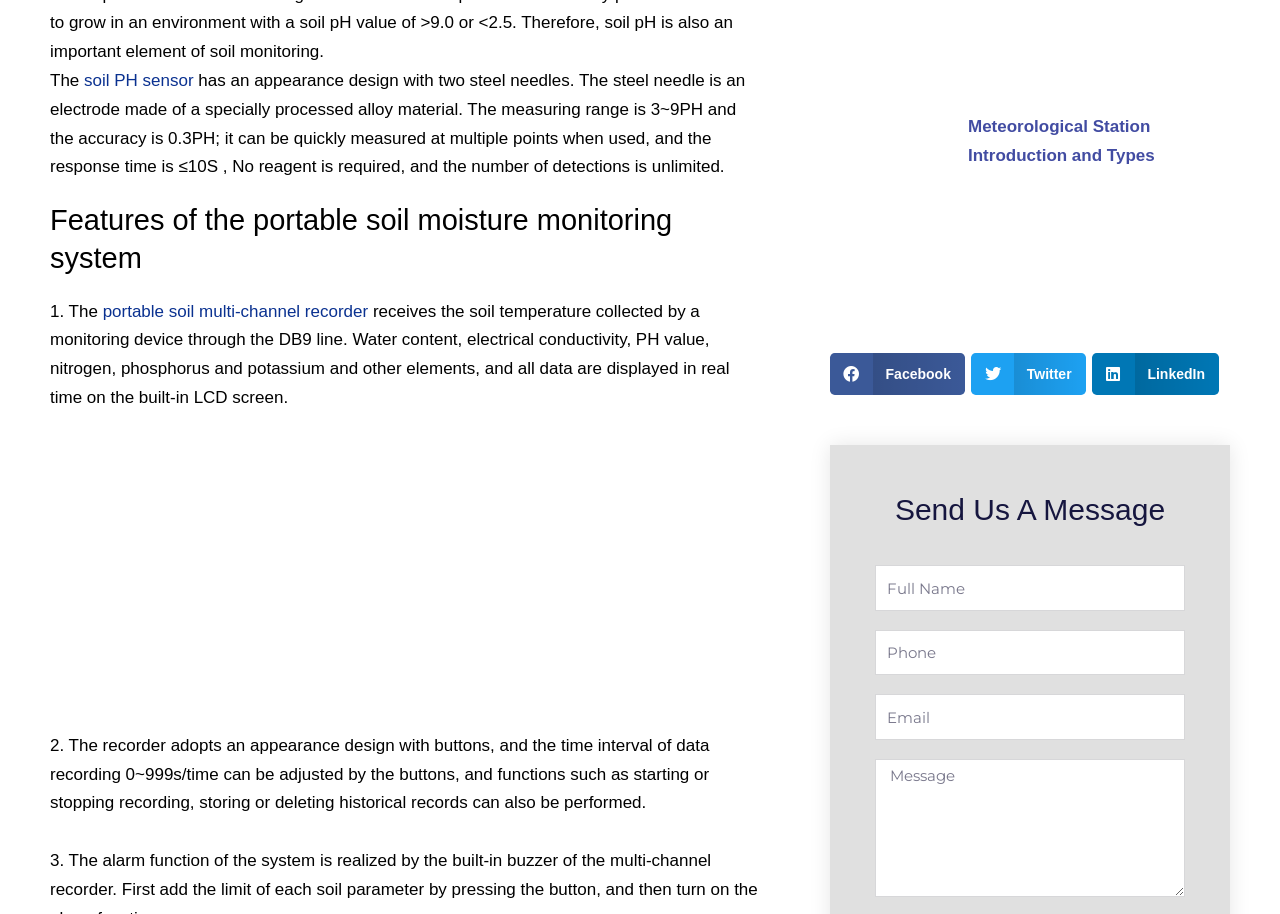What is the purpose of the form at the bottom of the page?
Provide an in-depth answer to the question, covering all aspects.

The form at the bottom of the page, which includes input fields for Full Name, Phone, Email, and Message, is used to send a message, as indicated by the StaticText element with ID 640, which says 'Send Us A Message'.